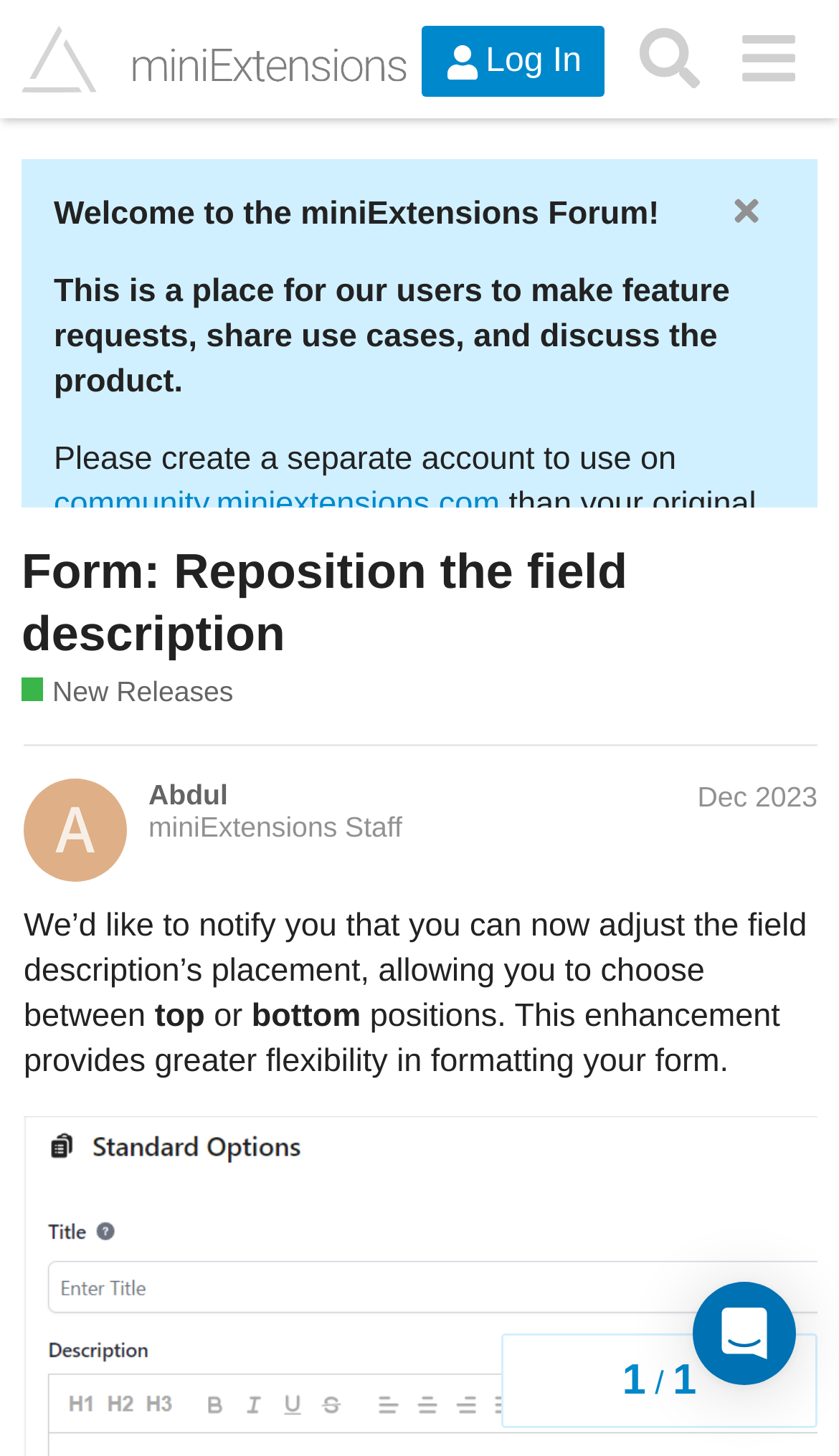Determine the bounding box coordinates of the UI element described by: "Form: Reposition the field description".

[0.026, 0.373, 0.748, 0.454]